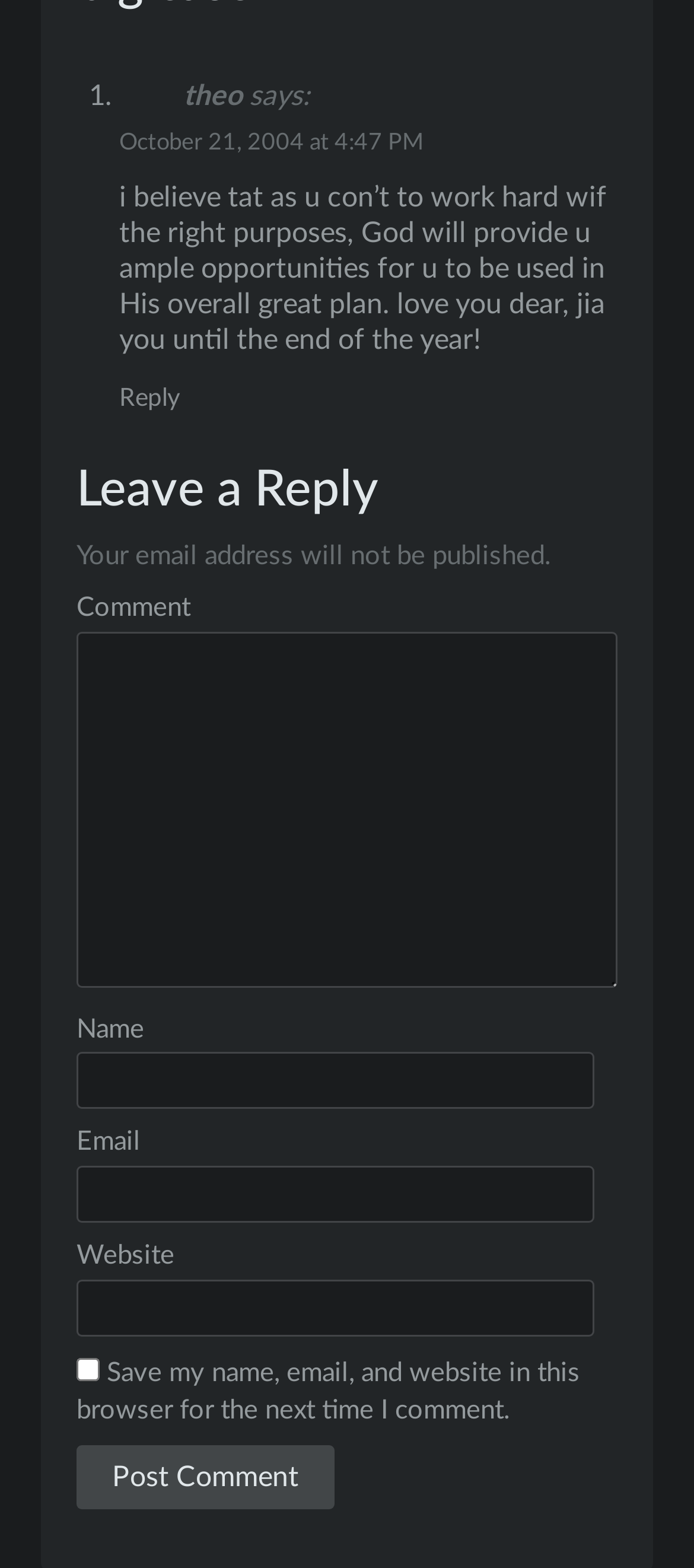What is the date of the comment?
Please use the image to provide an in-depth answer to the question.

The date of the comment is 'October 21, 2004' as indicated by the link element with the text 'October 21, 2004 at 4:47 PM' inside the FooterAsNonLandmark element.